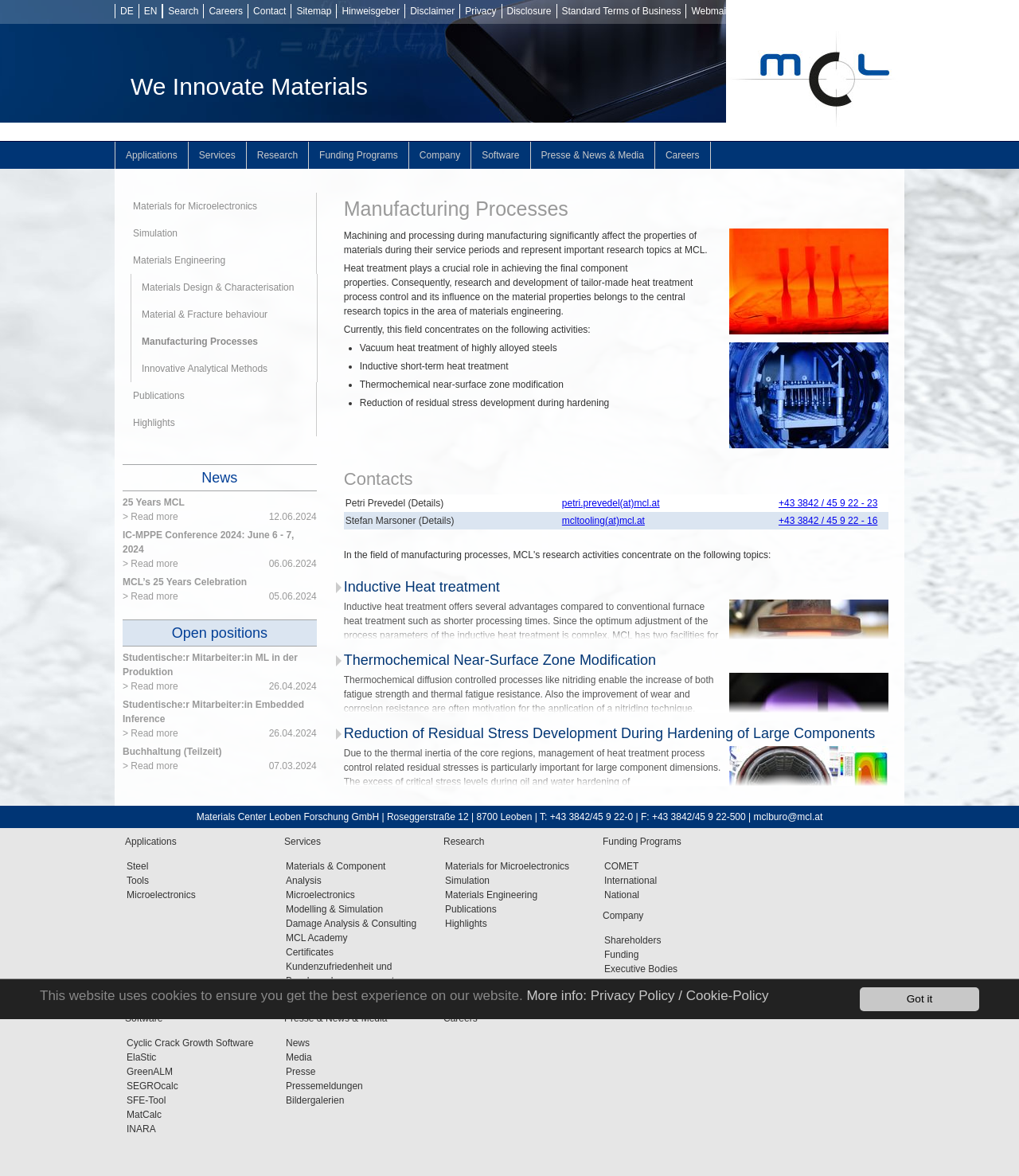Based on the element description: "Publications", identify the UI element and provide its bounding box coordinates. Use four float numbers between 0 and 1, [left, top, right, bottom].

[0.12, 0.325, 0.311, 0.348]